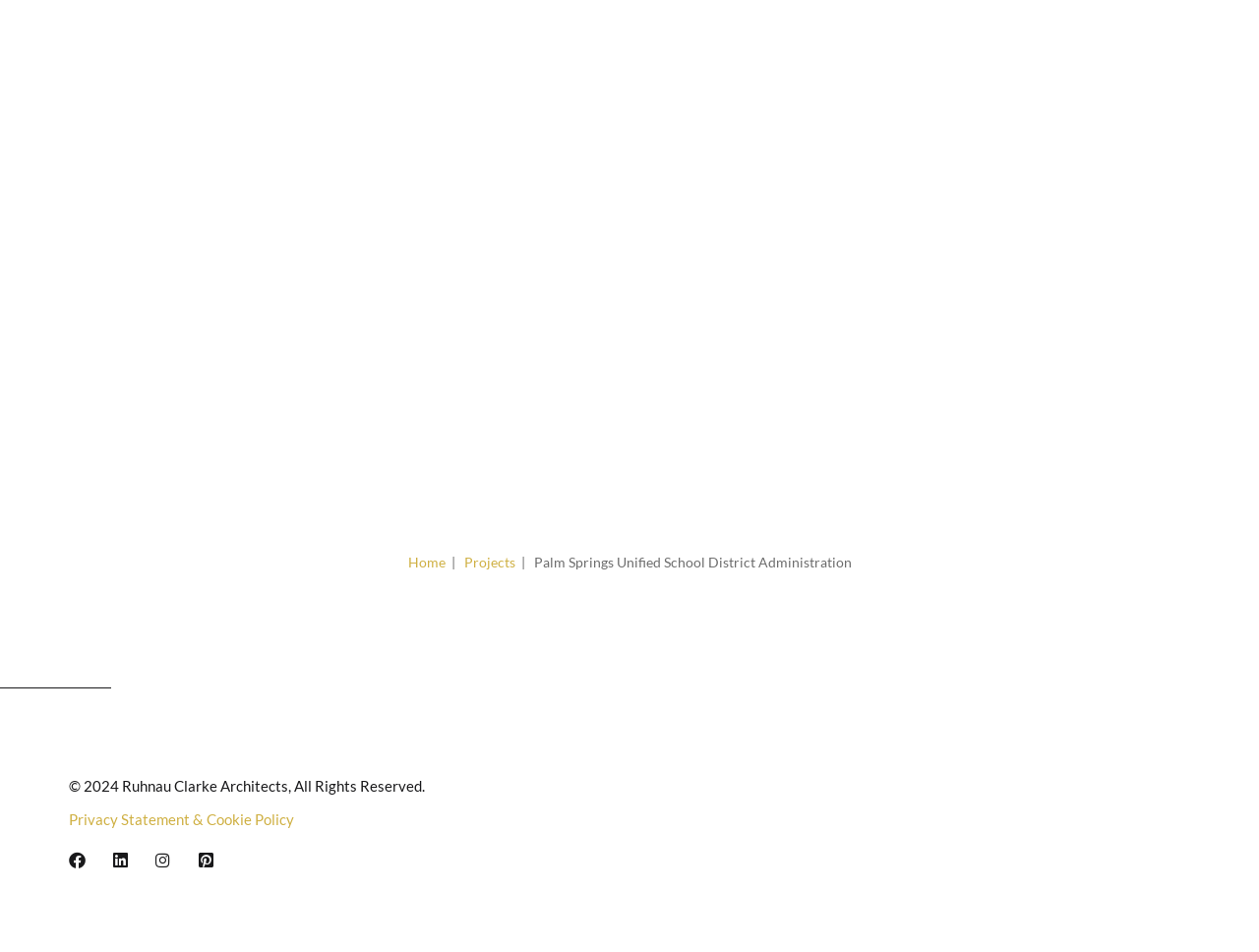Provide the bounding box coordinates of the HTML element described as: "Projects". The bounding box coordinates should be four float numbers between 0 and 1, i.e., [left, top, right, bottom].

[0.368, 0.581, 0.409, 0.599]